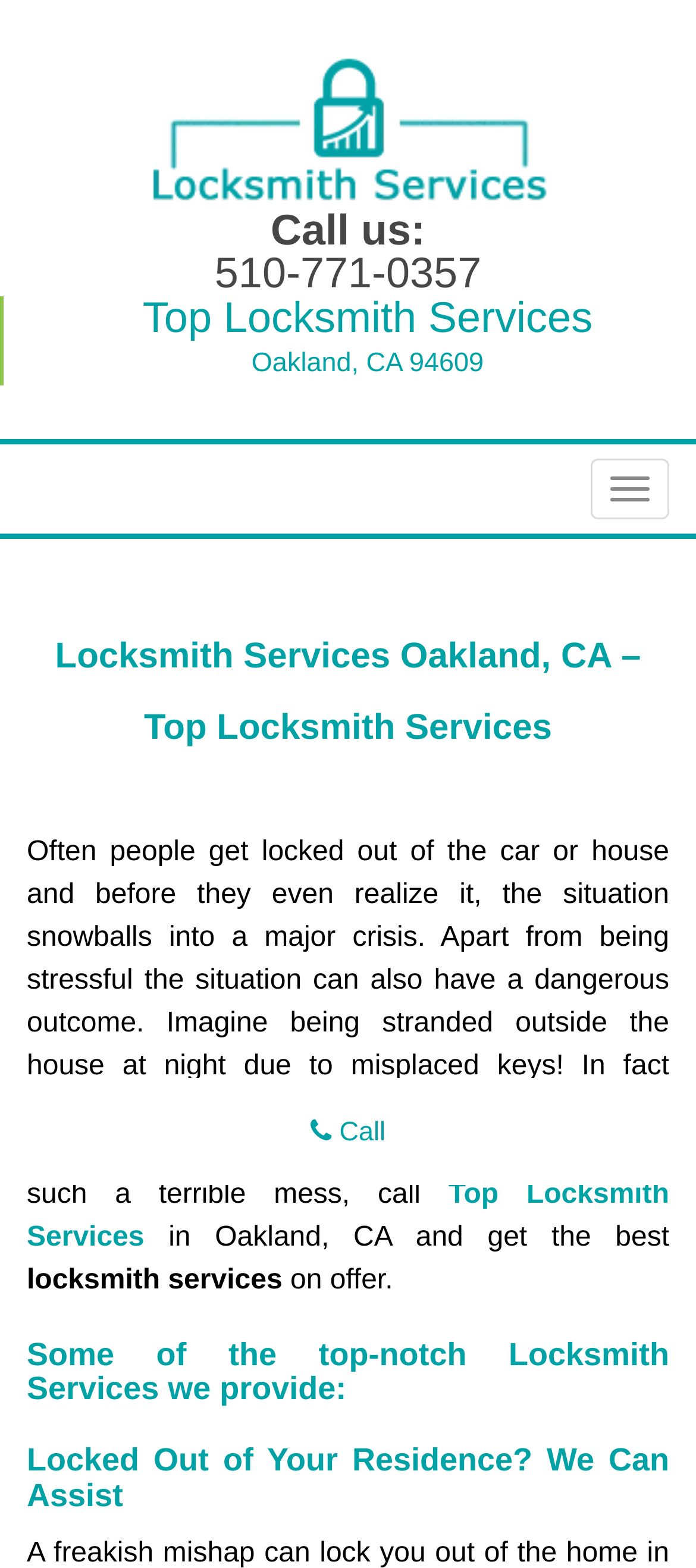Analyze and describe the webpage in a detailed narrative.

The webpage is about locksmith services in Oakland, CA. At the top, there is a logo and a link to "Top Locksmith Services" with a corresponding image. Below this, there is a call-to-action section with a "Call us:" label and a phone number "510-771-0357" to contact the service. 

To the right of the call-to-action section, there is an address "Oakland, CA 94609" and a "Toggle navigation" button. 

The main content of the webpage starts with a heading "Locksmith Services Oakland, CA – Top Locksmith Services" followed by a paragraph of text describing the importance of locksmith services. The text explains how getting locked out of a car or house can lead to a major crisis and highlights the benefits of using a locksmith service to avoid such situations.

Below this paragraph, there is a call-to-action link to "Top Locksmith Services" and a description of the services offered, including "locksmith services on offer." 

The webpage then lists some of the top-notch locksmith services provided, with headings such as "Some of the top-notch Locksmith Services we provide:" and "Locked Out of Your Residence? We Can Assist". 

At the bottom of the page, there is a link with a phone icon and the text "Call".